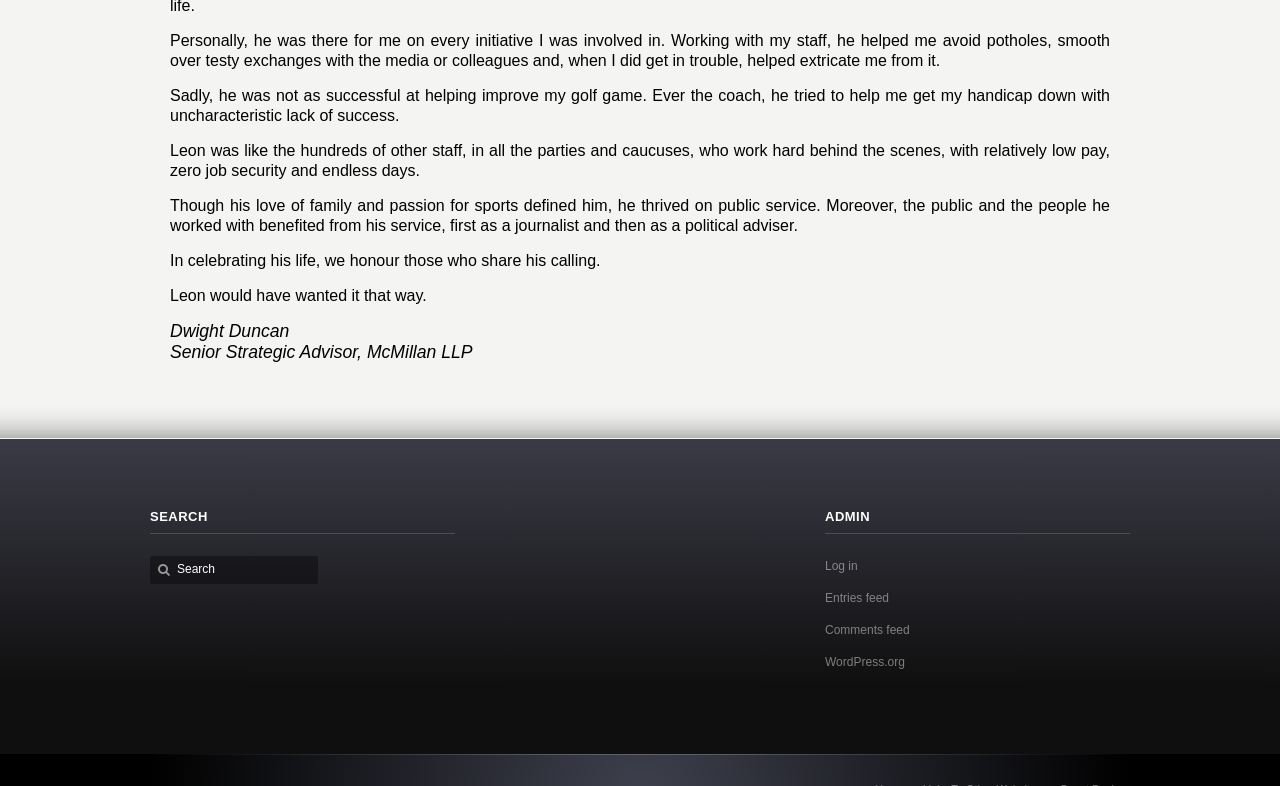Provide a thorough and detailed response to the question by examining the image: 
What is the profession of the author of the text?

The text is written by Dwight Duncan, who is identified as a Senior Strategic Advisor at McMillan LLP.